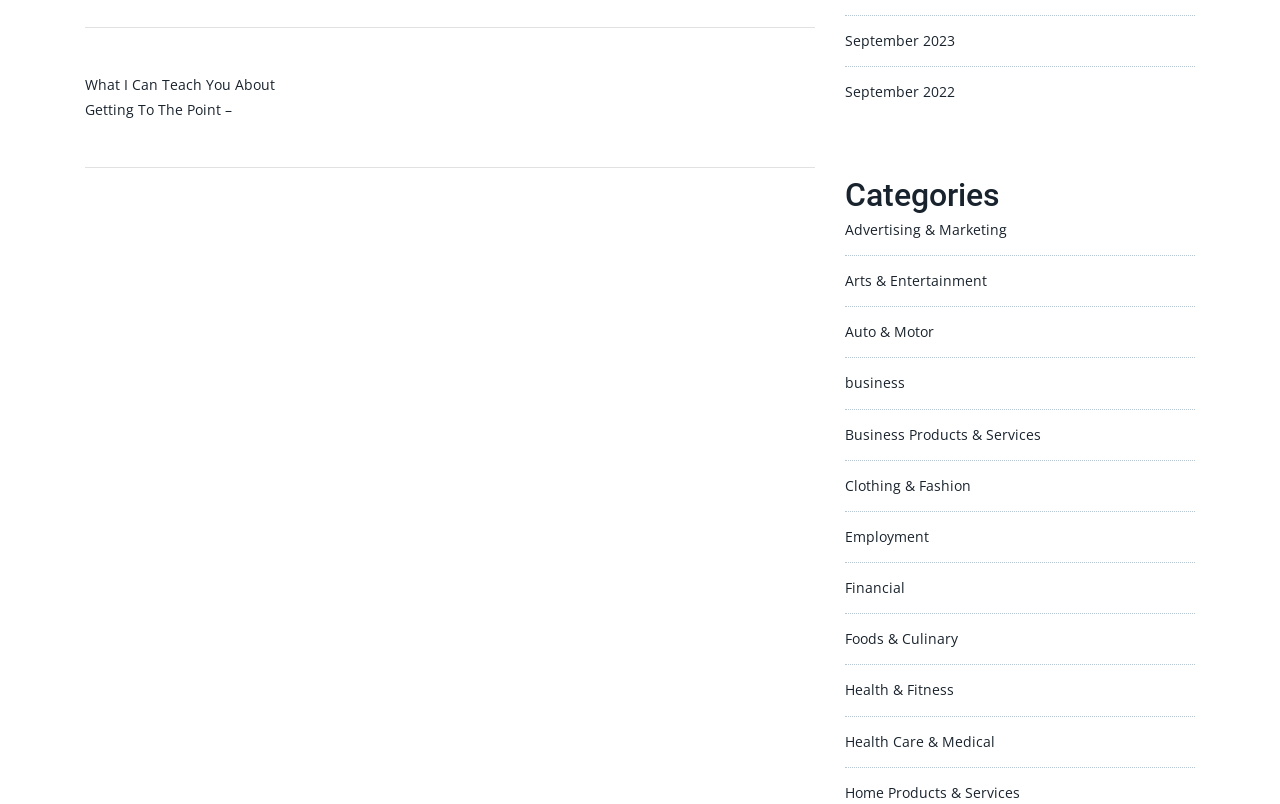Locate the bounding box coordinates of the area where you should click to accomplish the instruction: "View posts from September 2023".

[0.66, 0.038, 0.746, 0.062]